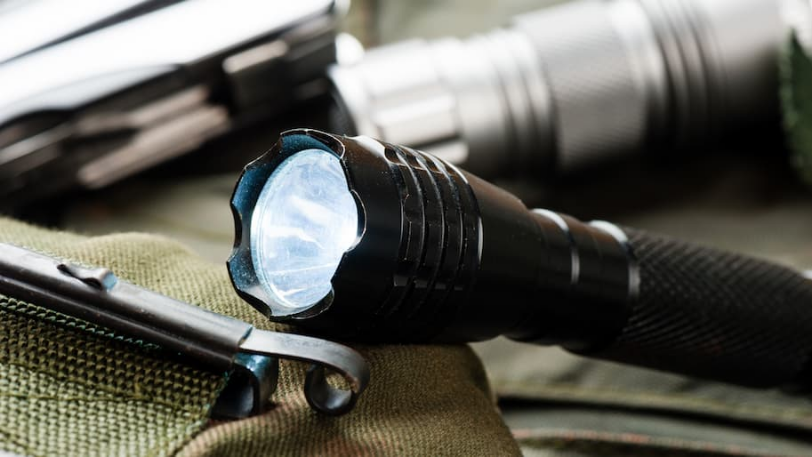What is the flashlight surrounded by?
Provide a detailed answer to the question, using the image to inform your response.

The caption states that the flashlight is surrounded by outdoor gear, including a multi-tool and a partially visible folding knife, suggesting its utility in emergency scenarios.